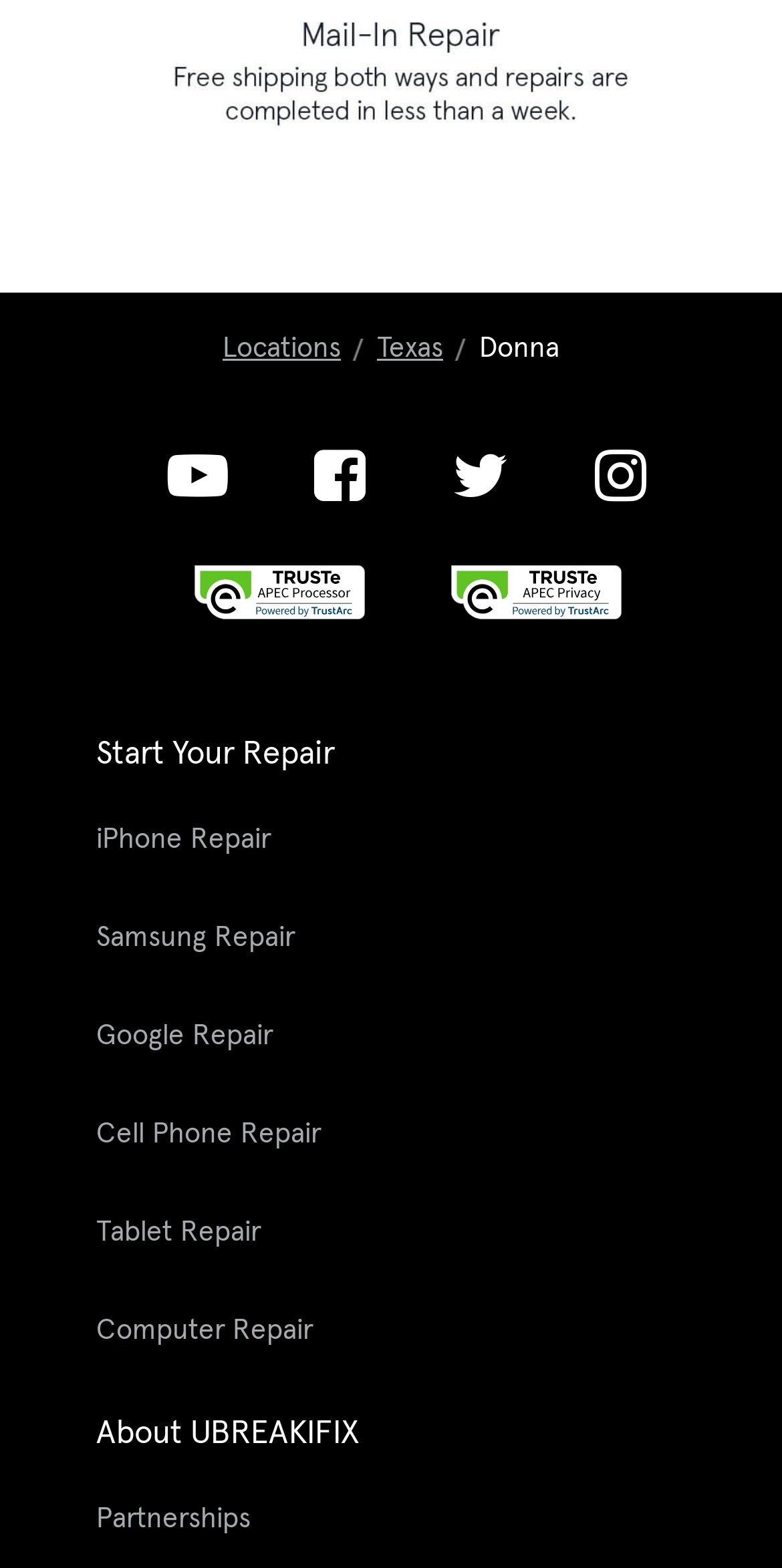Please specify the bounding box coordinates of the clickable region to carry out the following instruction: "Click Start Repair". The coordinates should be four float numbers between 0 and 1, in the format [left, top, right, bottom].

[0.123, 0.048, 0.31, 0.066]